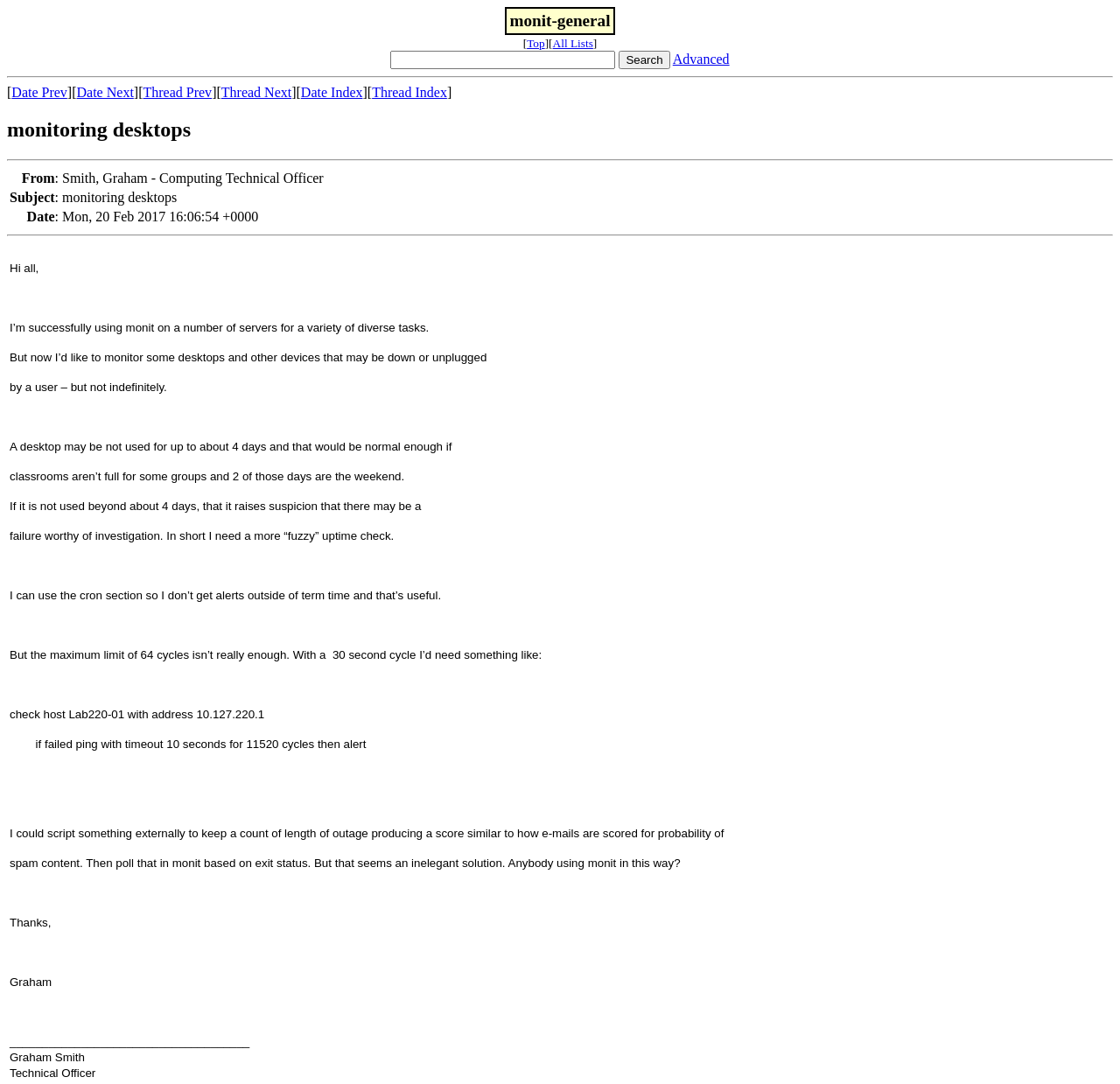Provide a short, one-word or phrase answer to the question below:
How many columns are in the first table?

2